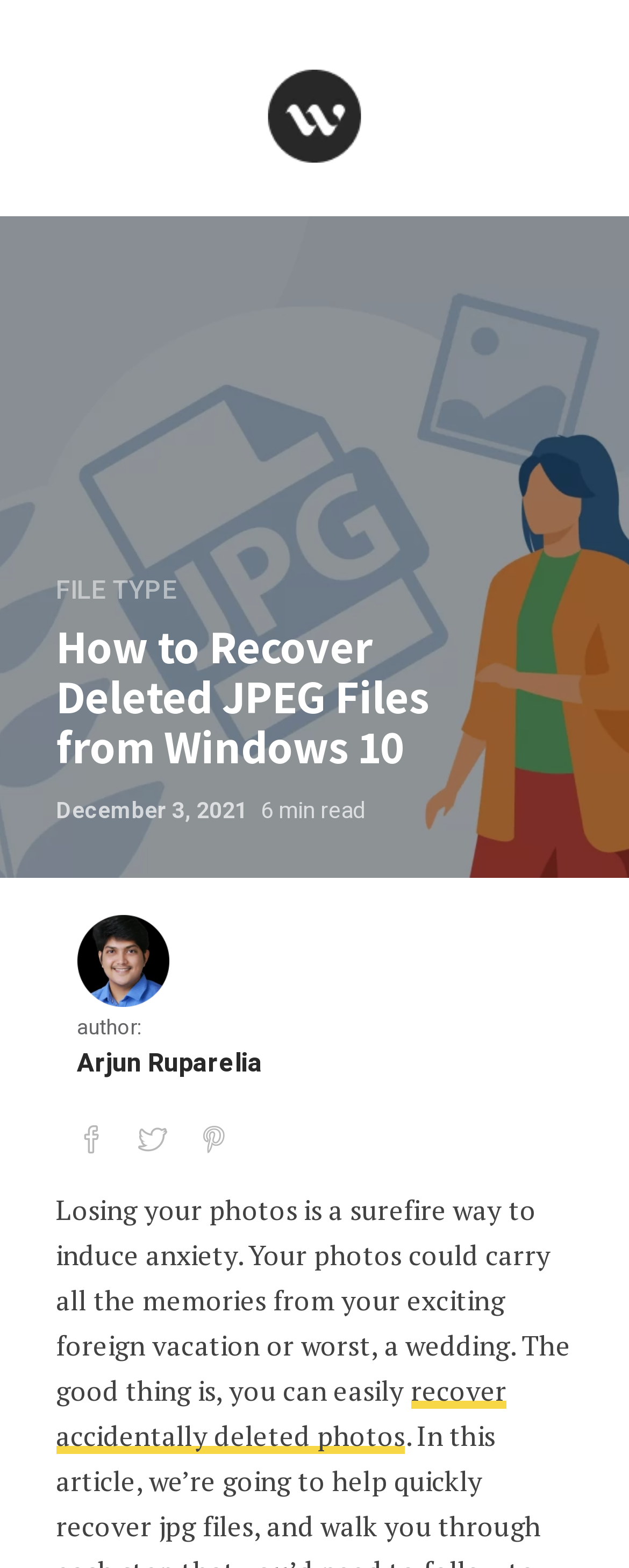What is the date of the article?
Offer a detailed and full explanation in response to the question.

I found the date of the article by looking at the time element, which is located below the main heading and has a bounding box of [0.088, 0.506, 0.394, 0.528]. The static text inside this element is 'December 3, 2021'.